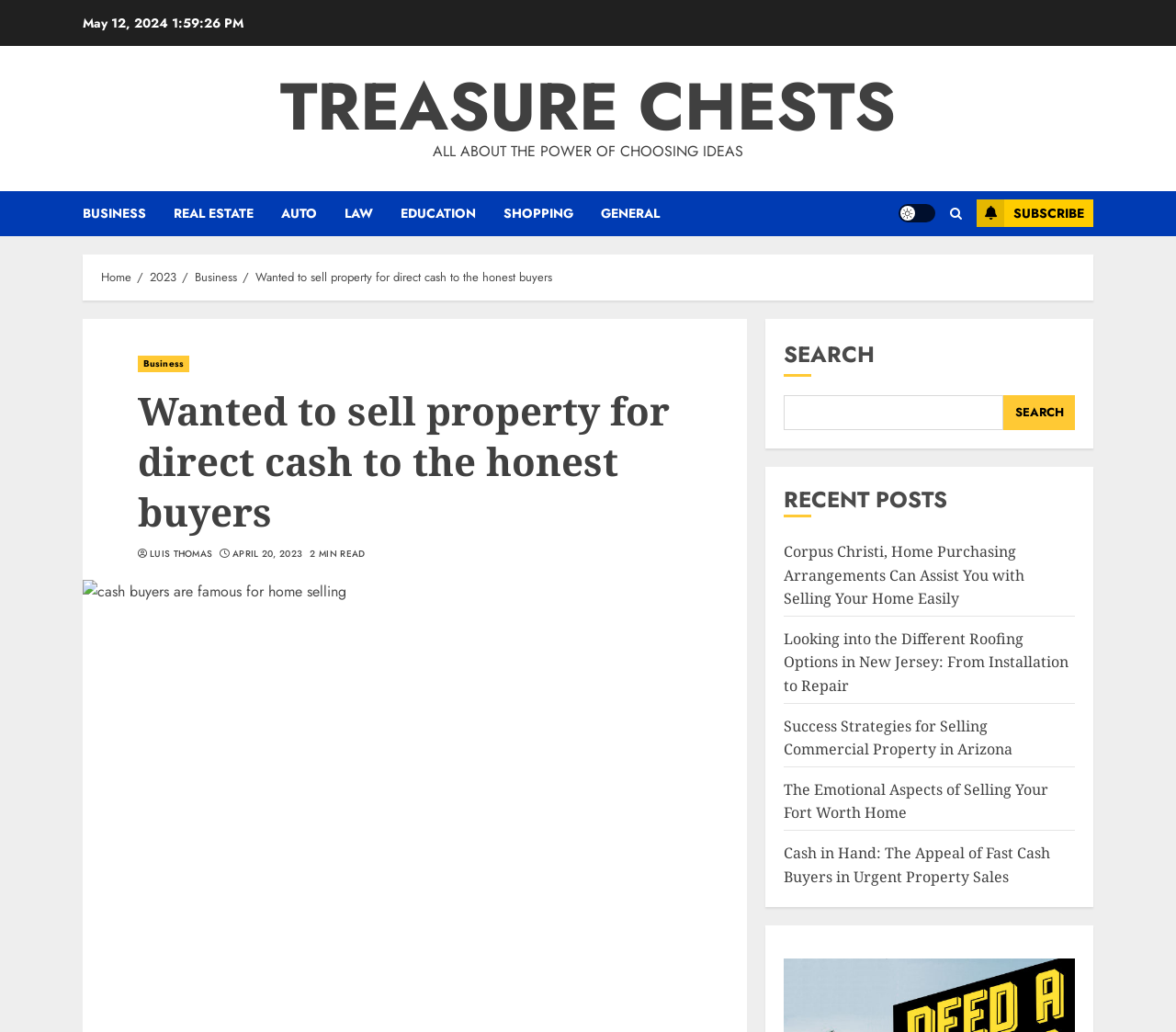What is the purpose of the search bar?
Offer a detailed and full explanation in response to the question.

I found a search bar on the page with a label 'SEARCH' and a search box. The purpose of this search bar is likely to allow users to search for specific content or articles on the website.